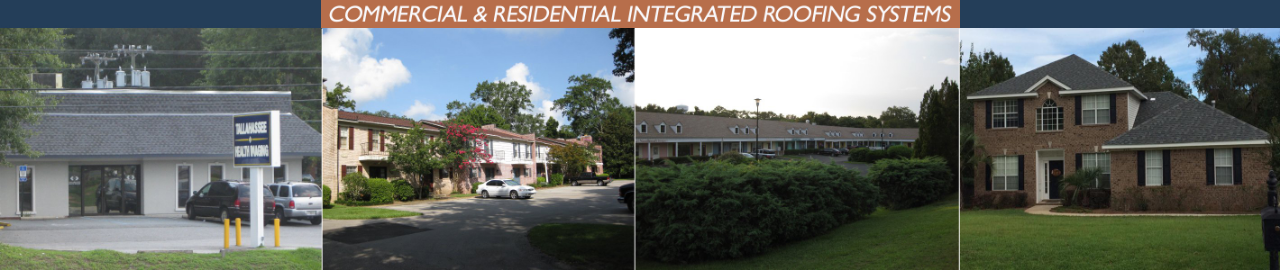Describe the image with as much detail as possible.

This image showcases a striking header slider from Parker Brothers Roofing & Construction Inc., emphasizing the company's expertise in commercial and residential roofing solutions. The layout features a series of four photographs: 

1. On the left, a modern building facade with a sign reading "Tallahassee Realty Management" and parked cars in front, indicating a business setting.
2. Next, a row of attractive residential properties, showcasing leafy trees and vibrant landscaping, providing a sense of community and comfort.
3. The third panel presents another building, reminiscent of a well-maintained multi-family residence, suggesting an emphasis on quality and care in construction.
4. The far right highlights a charming brick house, complete with decorative elements and manicured surroundings, reinforcing the brand's commitment to elegant and functional roofing designs.

Above the images, the text boldly states "Commercial & Residential Integrated Roofing Systems," effectively communicating the dual focus of the services offered. The overall composition conveys a professional yet inviting image, reflecting the company's dedication to quality in every project.